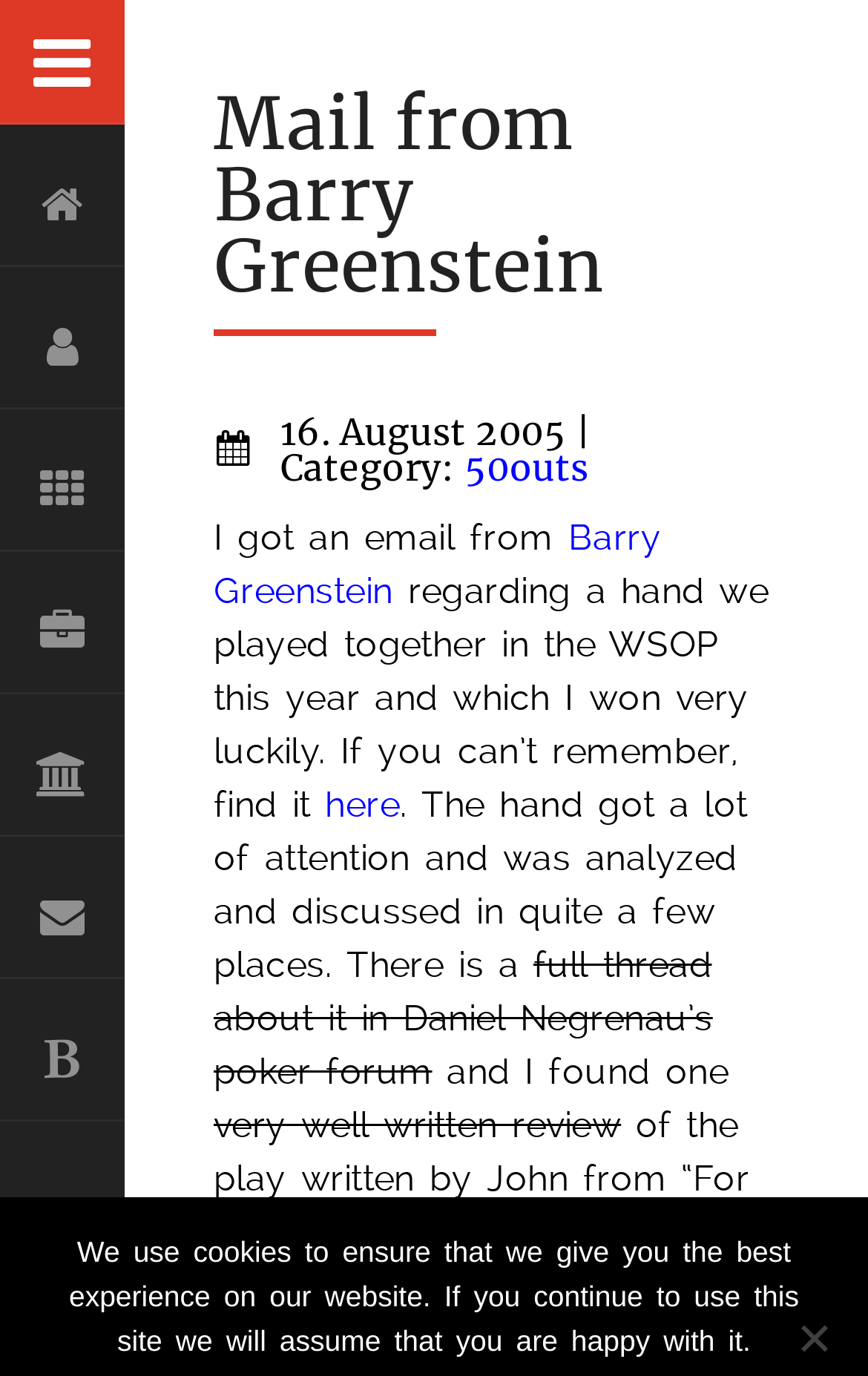Please pinpoint the bounding box coordinates for the region I should click to adhere to this instruction: "Check out the well-written review of the play by John".

[0.246, 0.802, 0.716, 0.833]